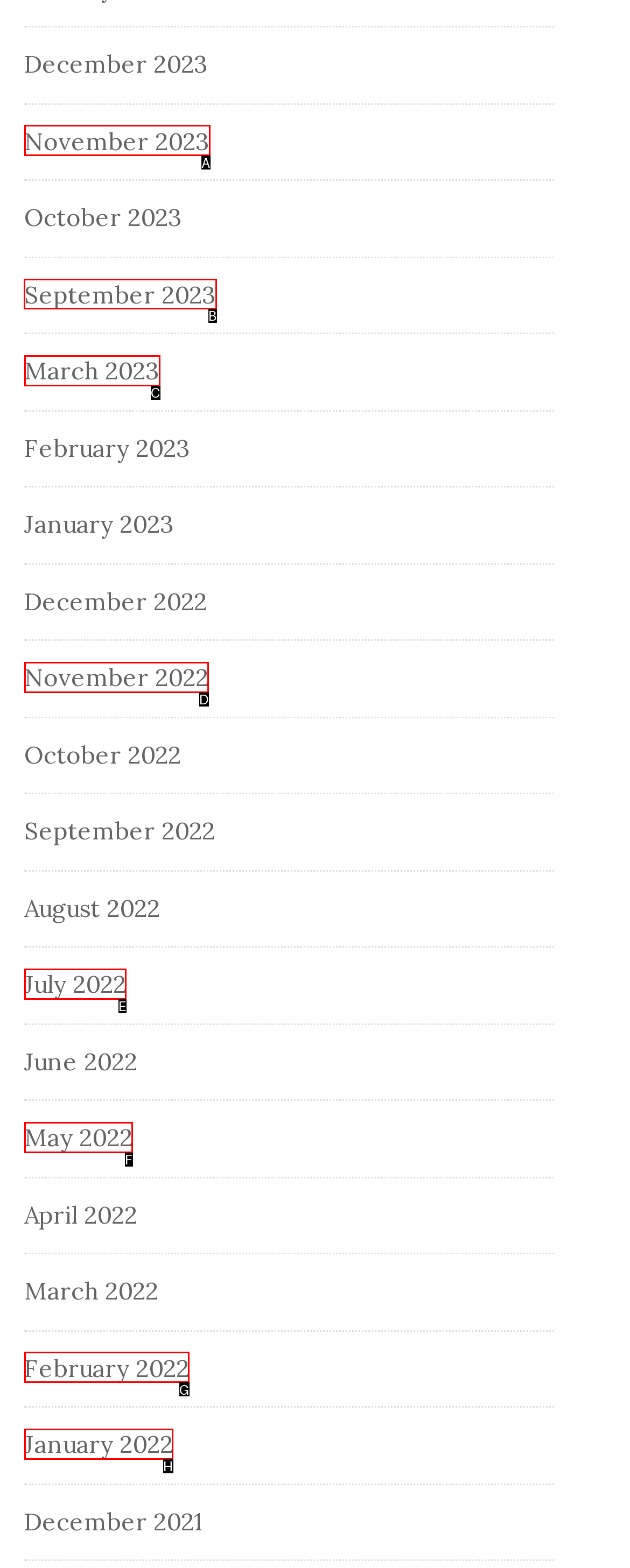Identify the correct lettered option to click in order to perform this task: Check the comments section. Respond with the letter.

None